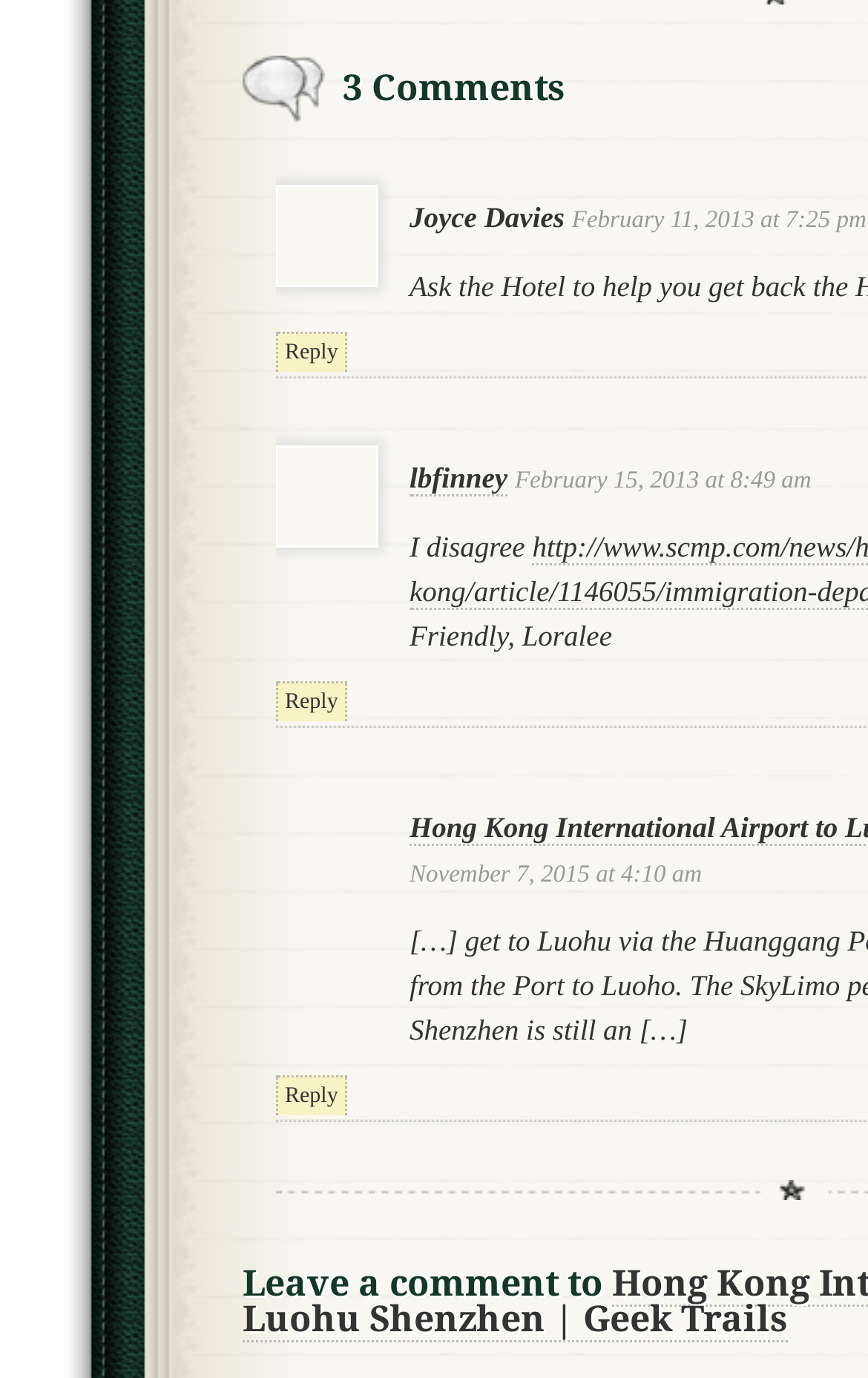What is the date of the last comment?
Answer the question with just one word or phrase using the image.

November 7, 2015